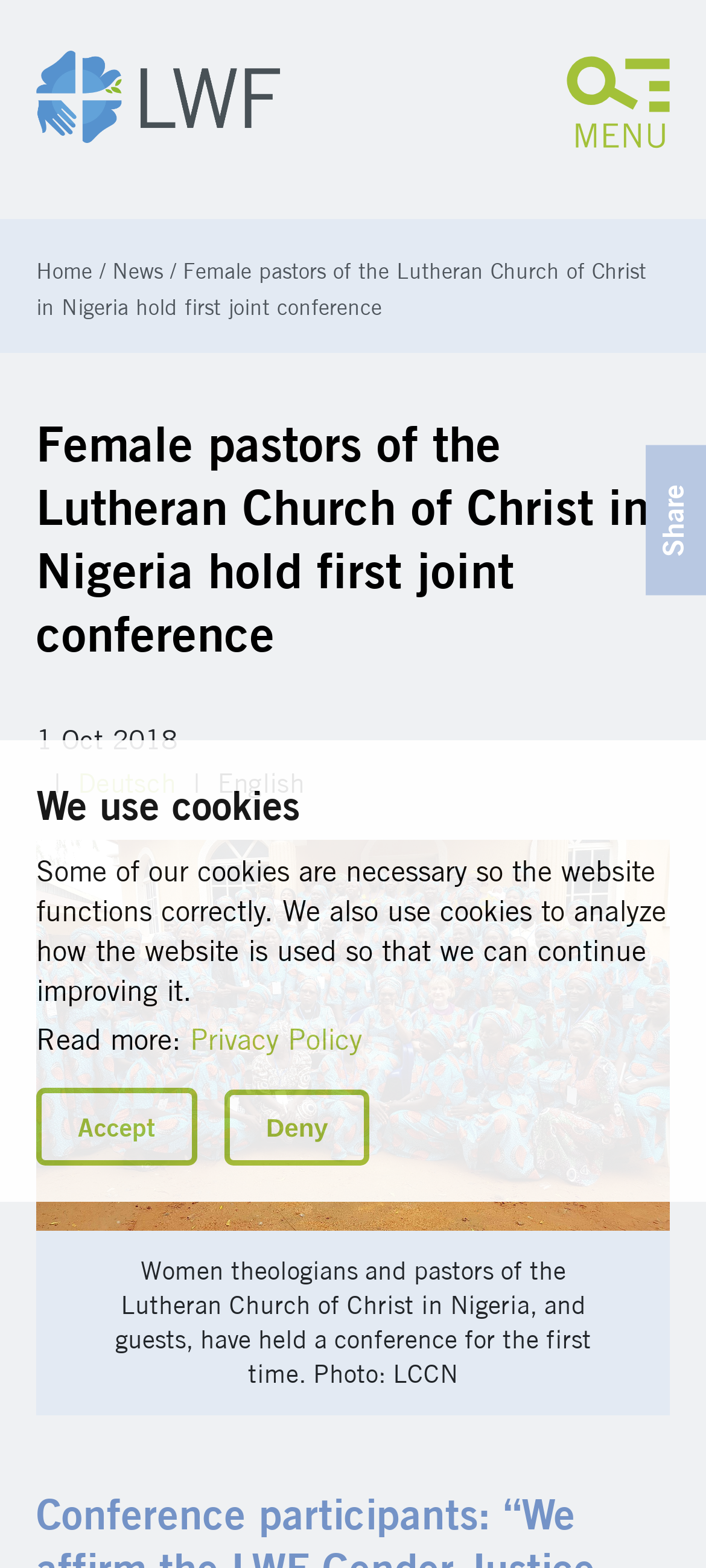Provide the bounding box coordinates, formatted as (top-left x, top-left y, bottom-right x, bottom-right y), with all values being floating point numbers between 0 and 1. Identify the bounding box of the UI element that matches the description: Accept

[0.051, 0.694, 0.279, 0.743]